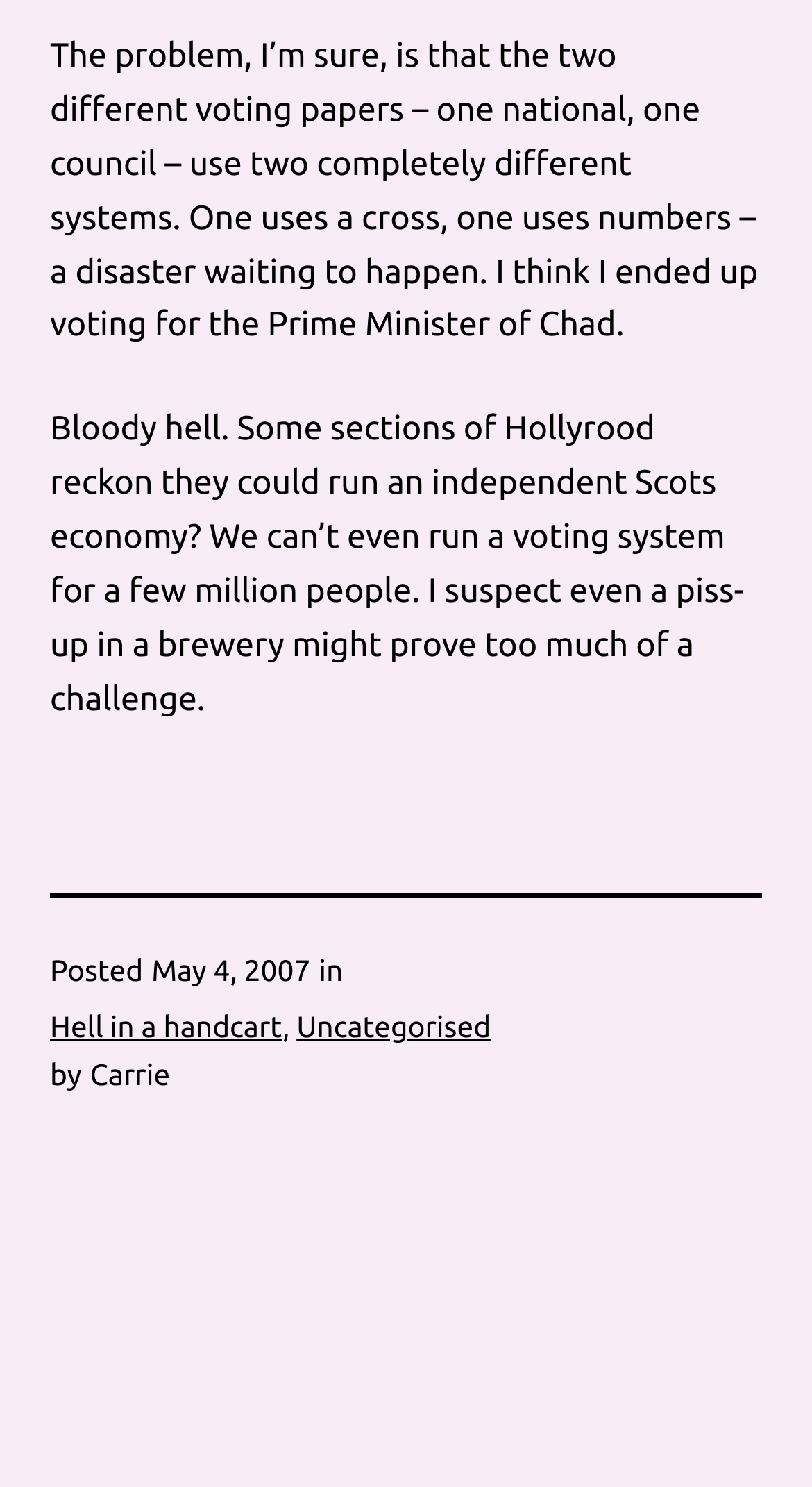What is the orientation of the separator?
From the image, respond with a single word or phrase.

horizontal